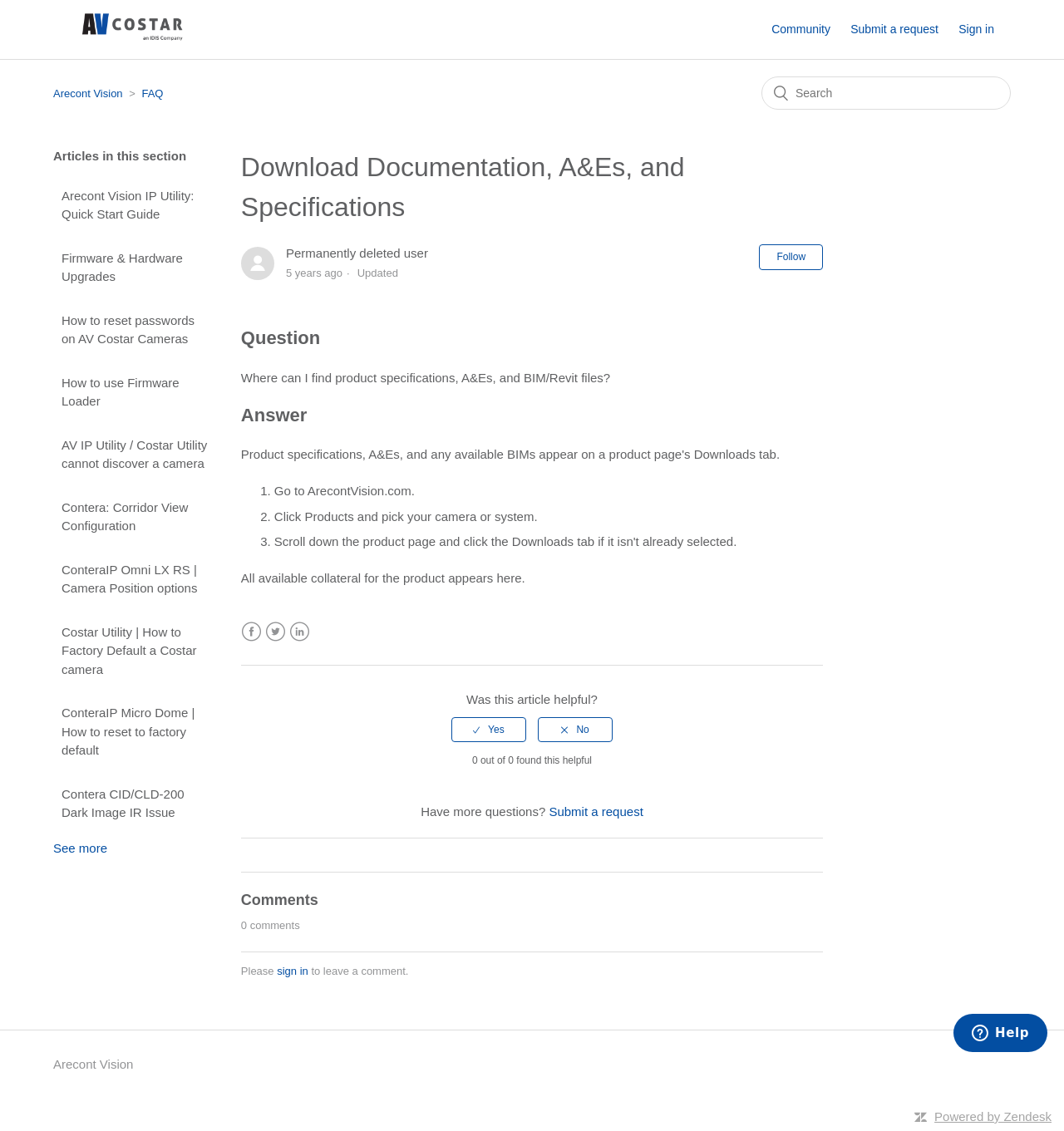Provide the bounding box coordinates for the specified HTML element described in this description: "LinkedIn". The coordinates should be four float numbers ranging from 0 to 1, in the format [left, top, right, bottom].

[0.272, 0.55, 0.292, 0.568]